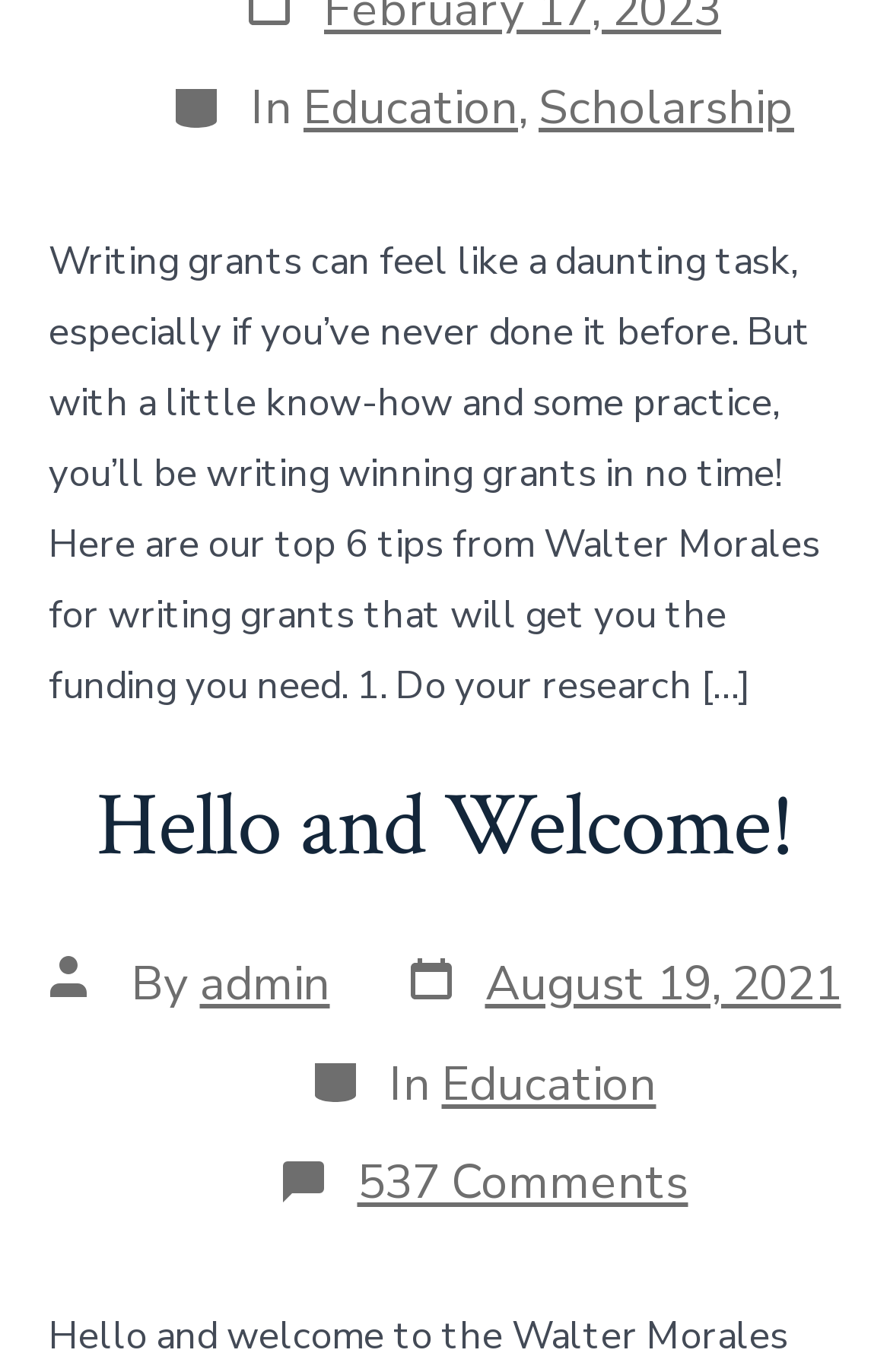Kindly determine the bounding box coordinates for the area that needs to be clicked to execute this instruction: "Read the article about writing grants".

[0.055, 0.171, 0.921, 0.519]